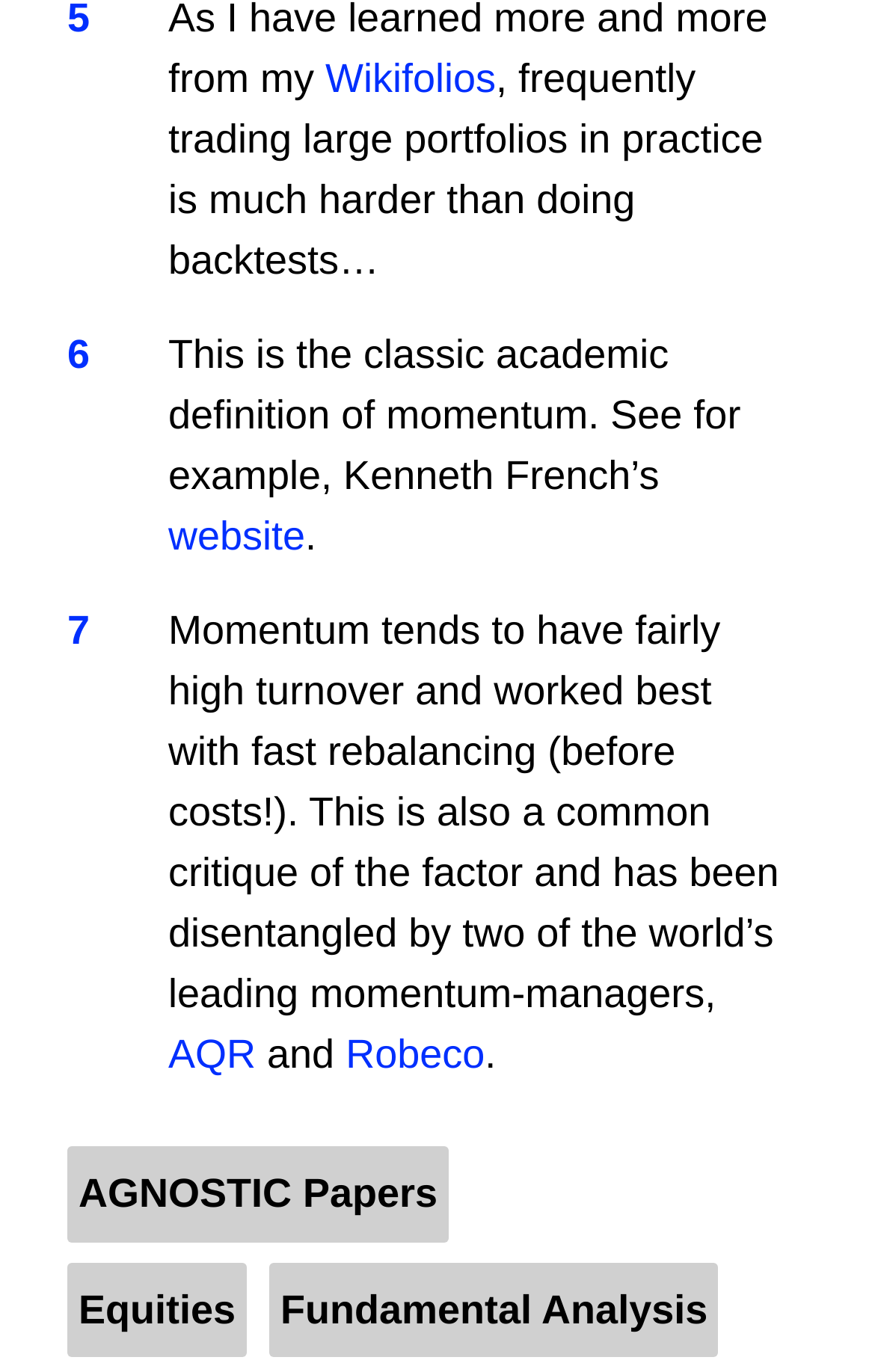Please provide the bounding box coordinates for the element that needs to be clicked to perform the following instruction: "View Equities". The coordinates should be given as four float numbers between 0 and 1, i.e., [left, top, right, bottom].

[0.077, 0.92, 0.282, 0.989]